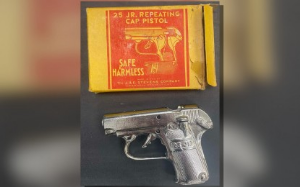What is the purpose of the toy cap pistol?
Refer to the image and give a detailed answer to the question.

The purpose of the toy cap pistol can be inferred from the caption, which mentions that it allows children to engage in imaginative play while mimicking the behaviors associated with real firearms, without any associated danger.